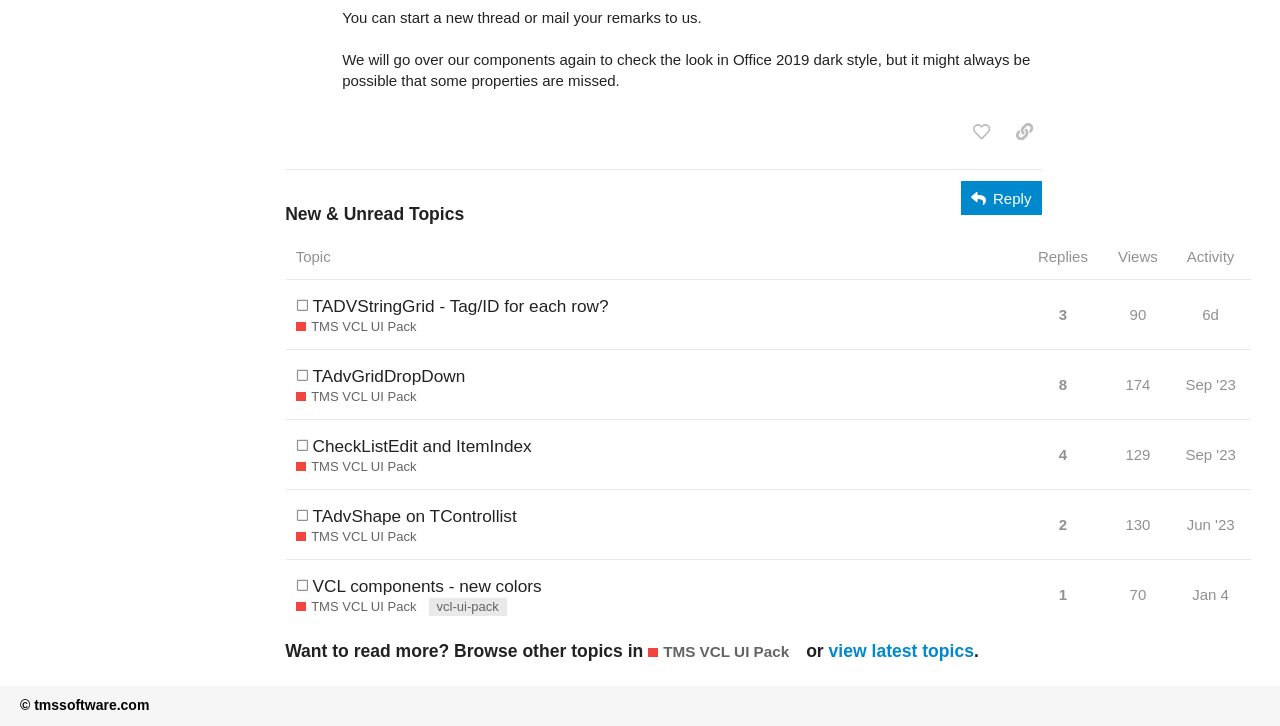Please provide a one-word or short phrase answer to the question:
How many replies does the topic 'CheckListEdit and ItemIndex' have?

4